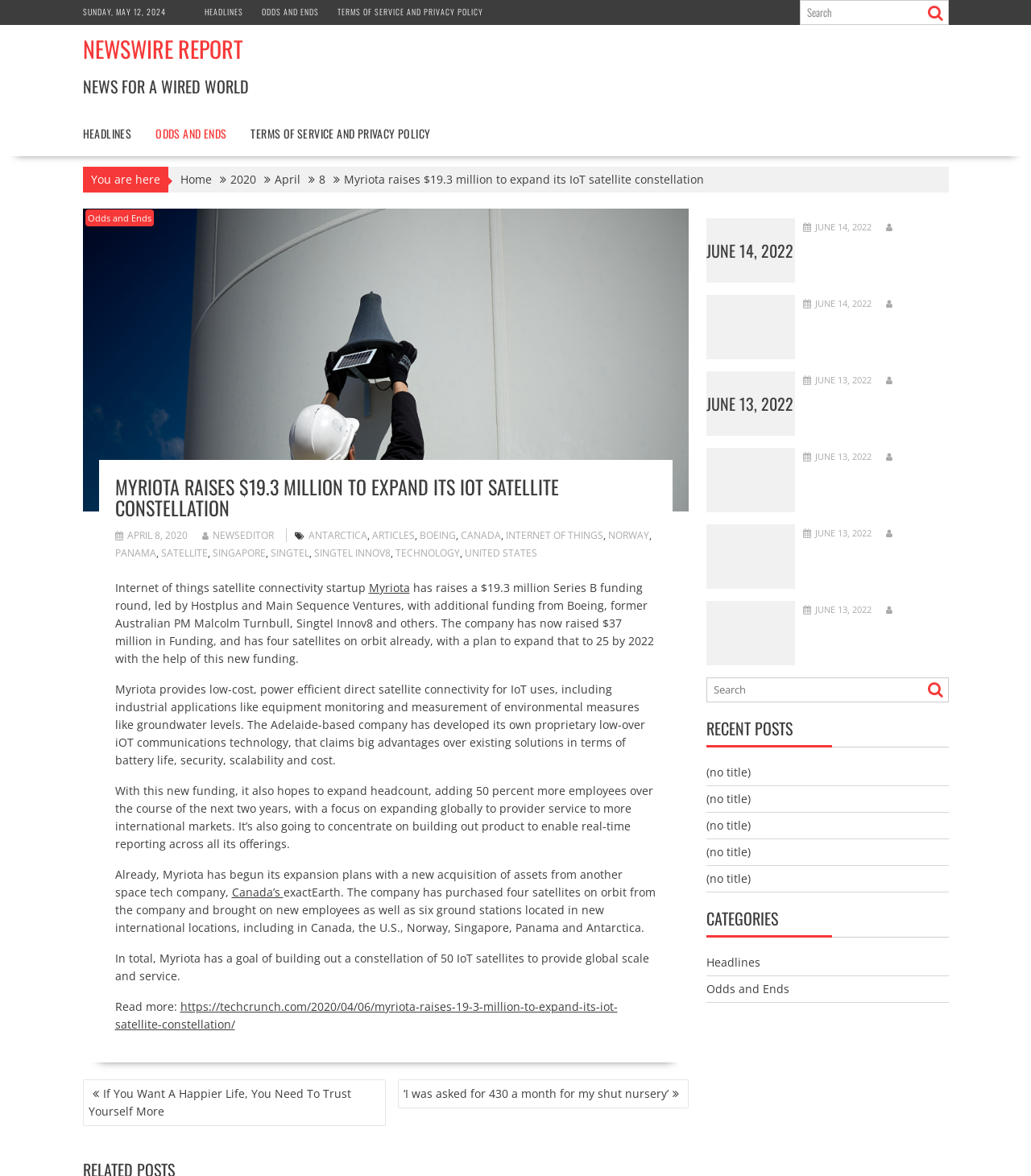Provide the bounding box coordinates for the area that should be clicked to complete the instruction: "Search for something".

[0.775, 0.0, 0.92, 0.021]